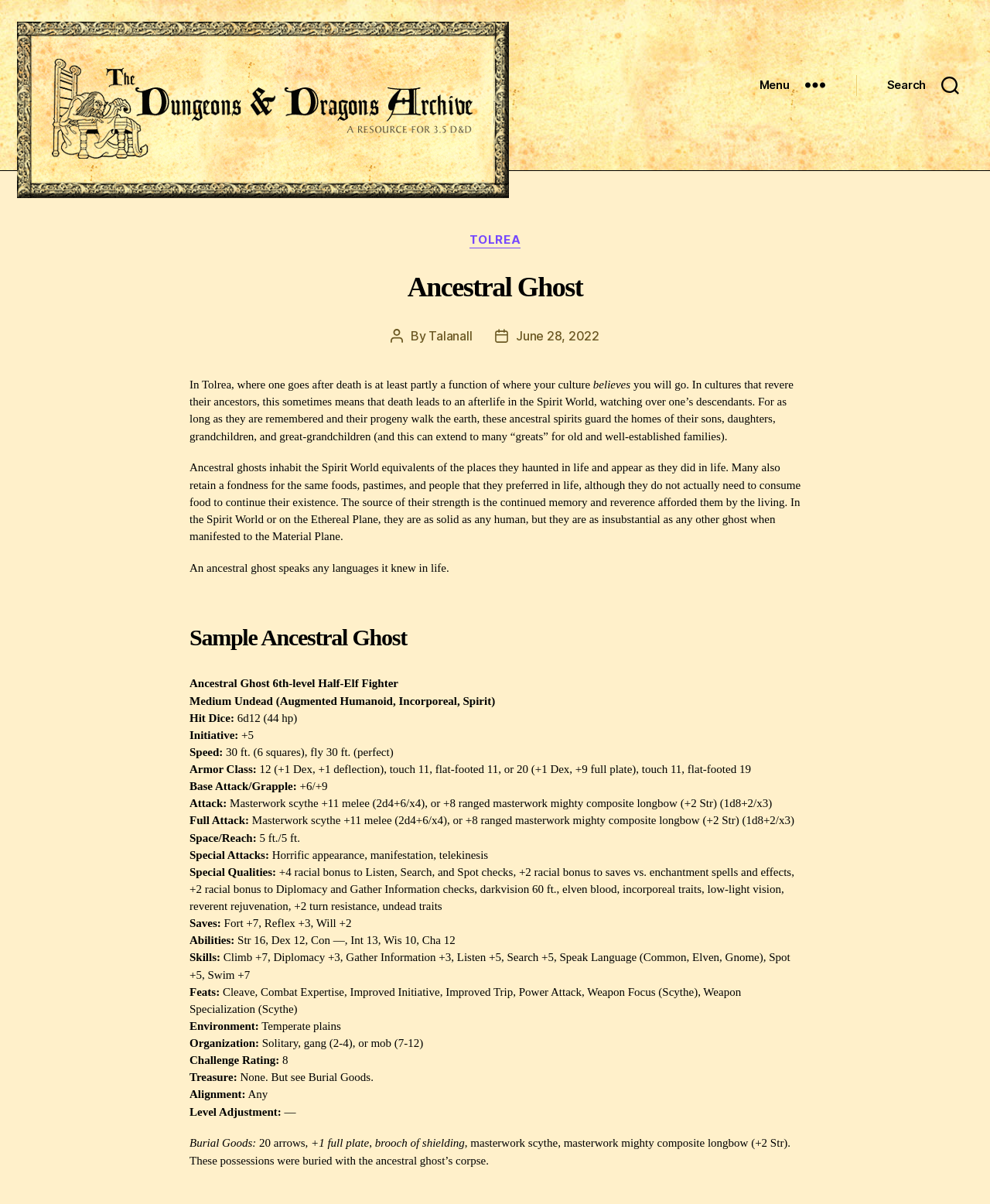What is the type of the ancestral ghost?
Use the screenshot to answer the question with a single word or phrase.

Medium Undead